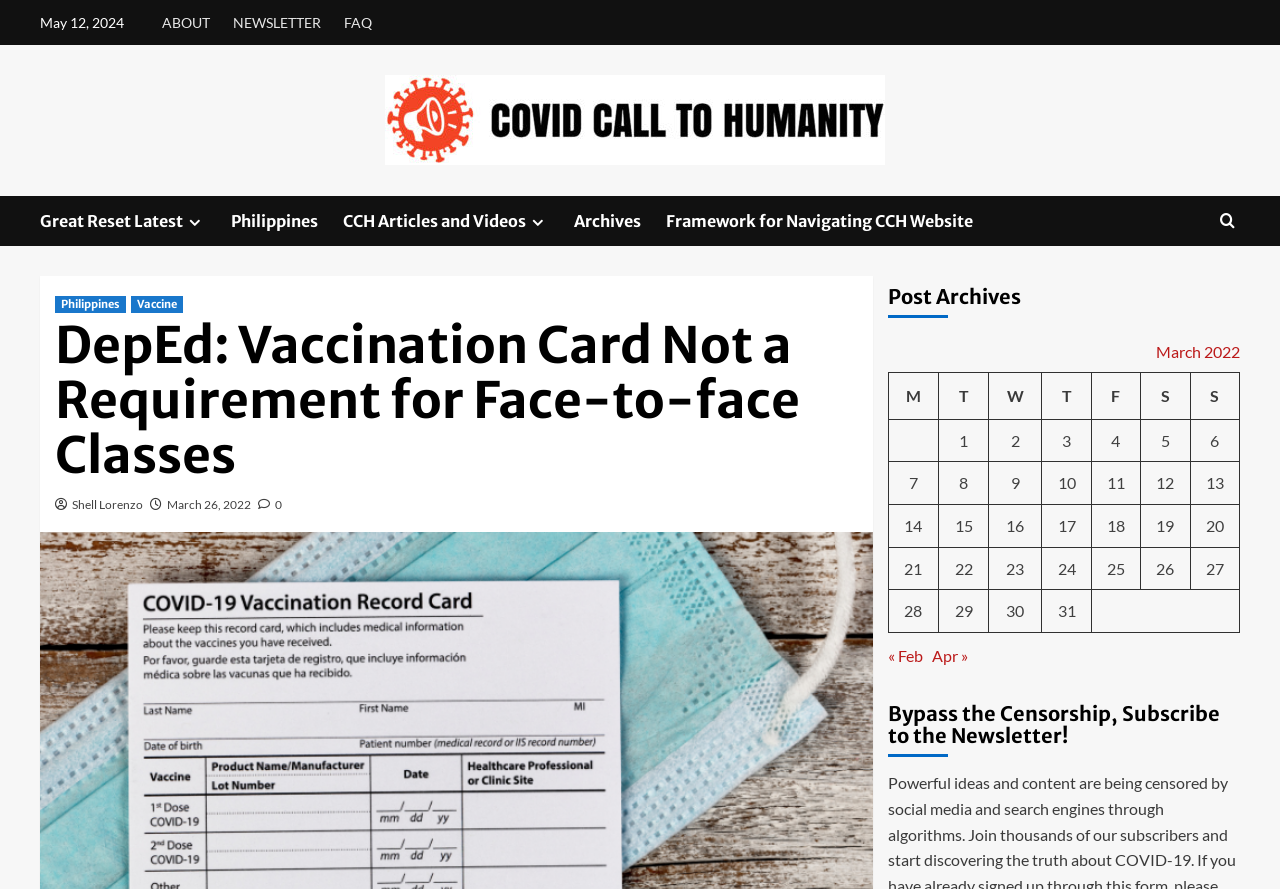What is the title of the article?
Provide a detailed and well-explained answer to the question.

The title of the article can be found by looking at the heading element on the webpage, which is 'DepEd: Vaccination Card Not a Requirement for Face-to-face Classes'. This is the main heading of the article.